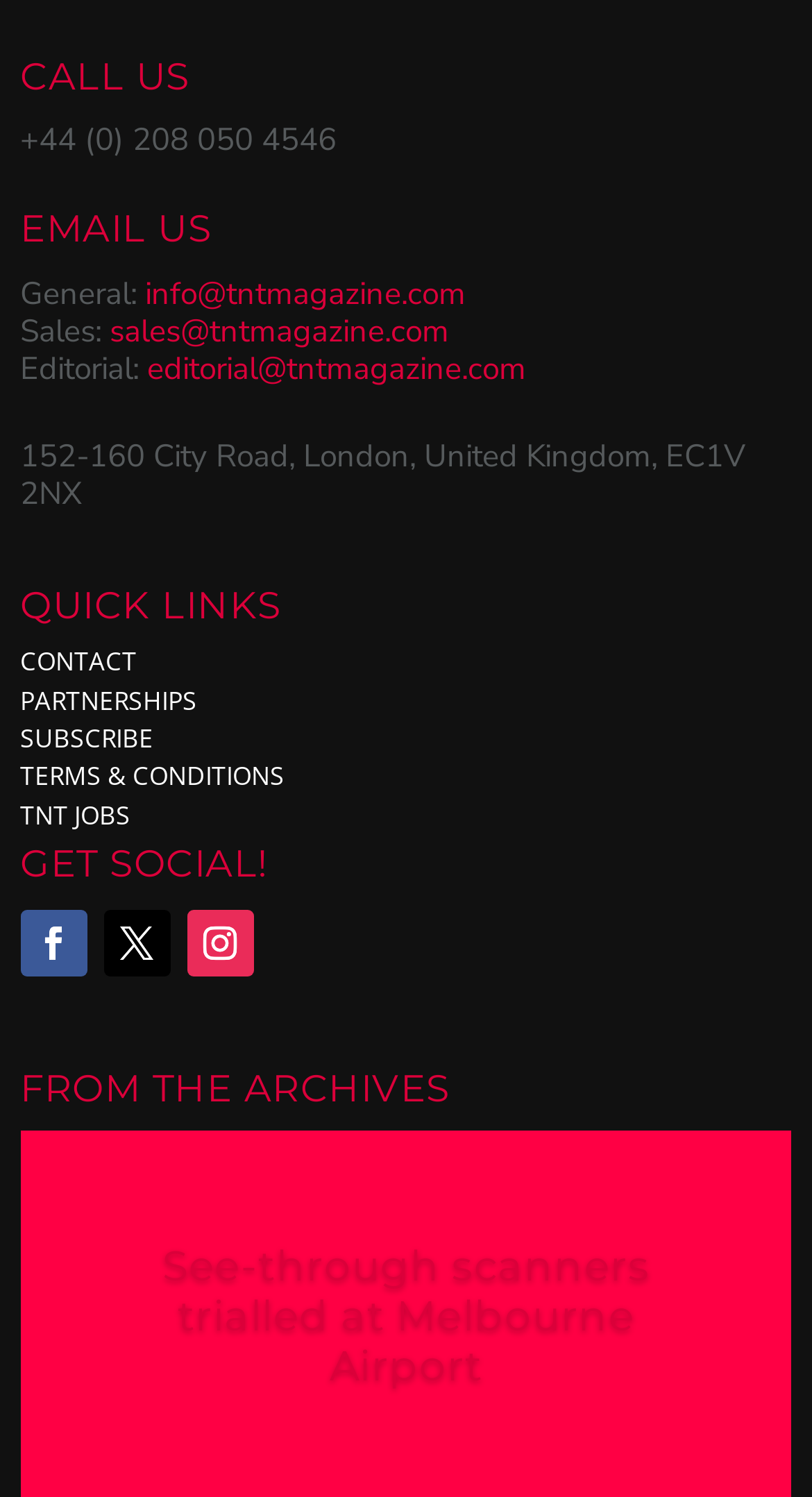What is the phone number to call?
Give a thorough and detailed response to the question.

I found the phone number by looking at the 'CALL US' section, where it is listed as '+44 (0) 208 050 4546'.